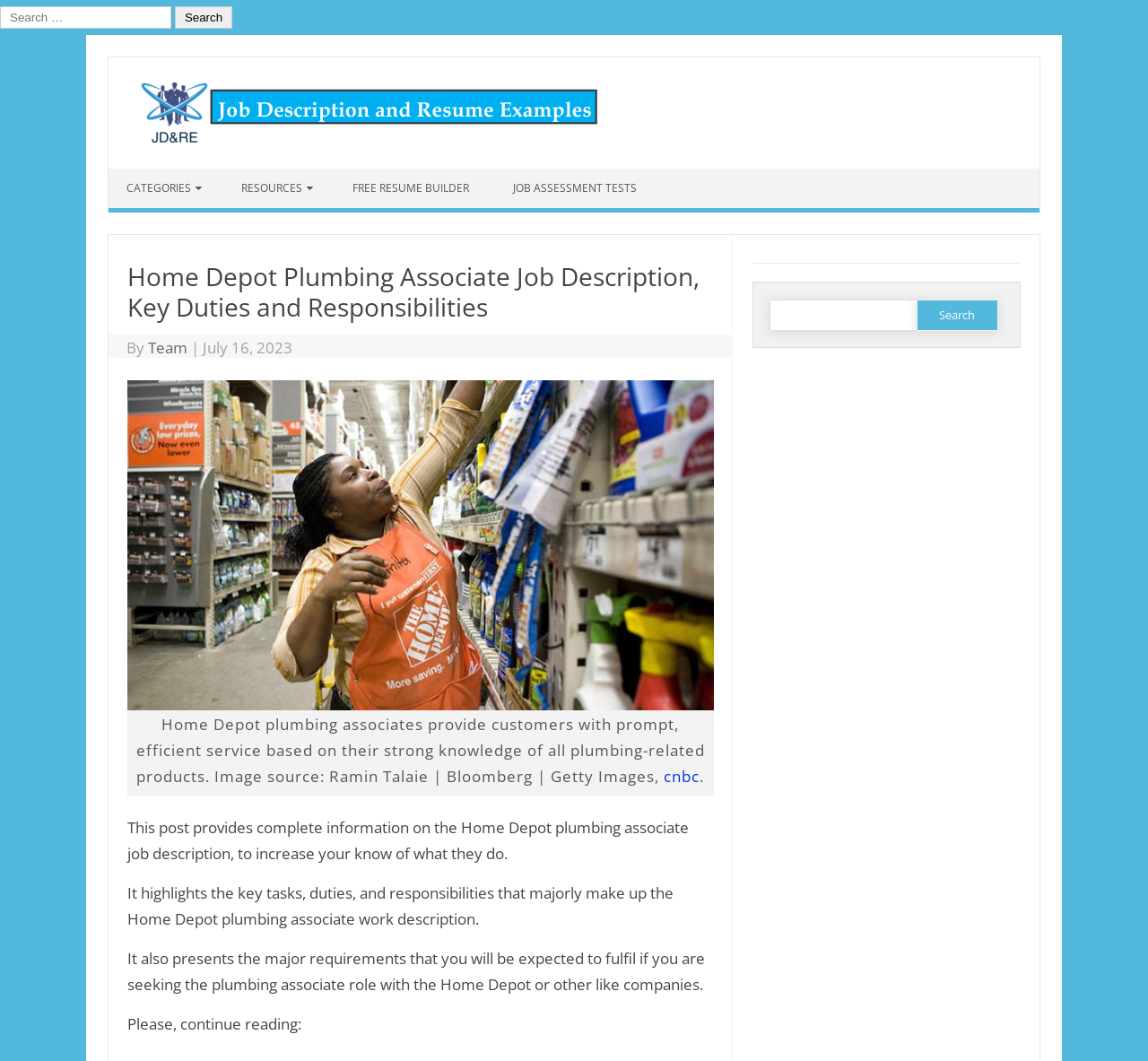What is the source of the image on the webpage?
Carefully examine the image and provide a detailed answer to the question.

The figcaption of the image on the webpage states that the image source is 'Ramin Talaie | Bloomberg | Getty Images', which provides the credit for the image.